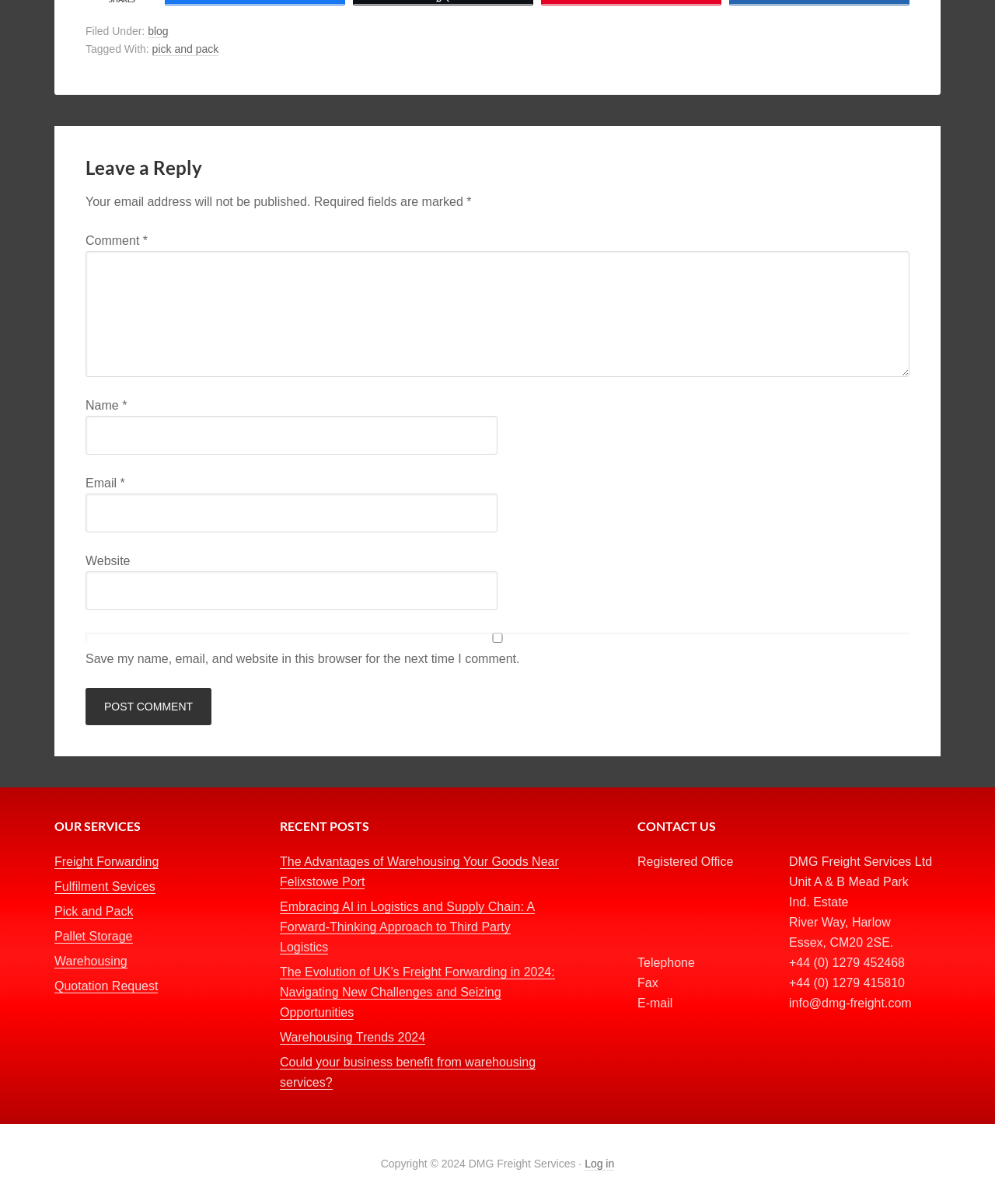Please identify the bounding box coordinates for the region that you need to click to follow this instruction: "Read more about freight forwarding".

[0.055, 0.71, 0.16, 0.722]